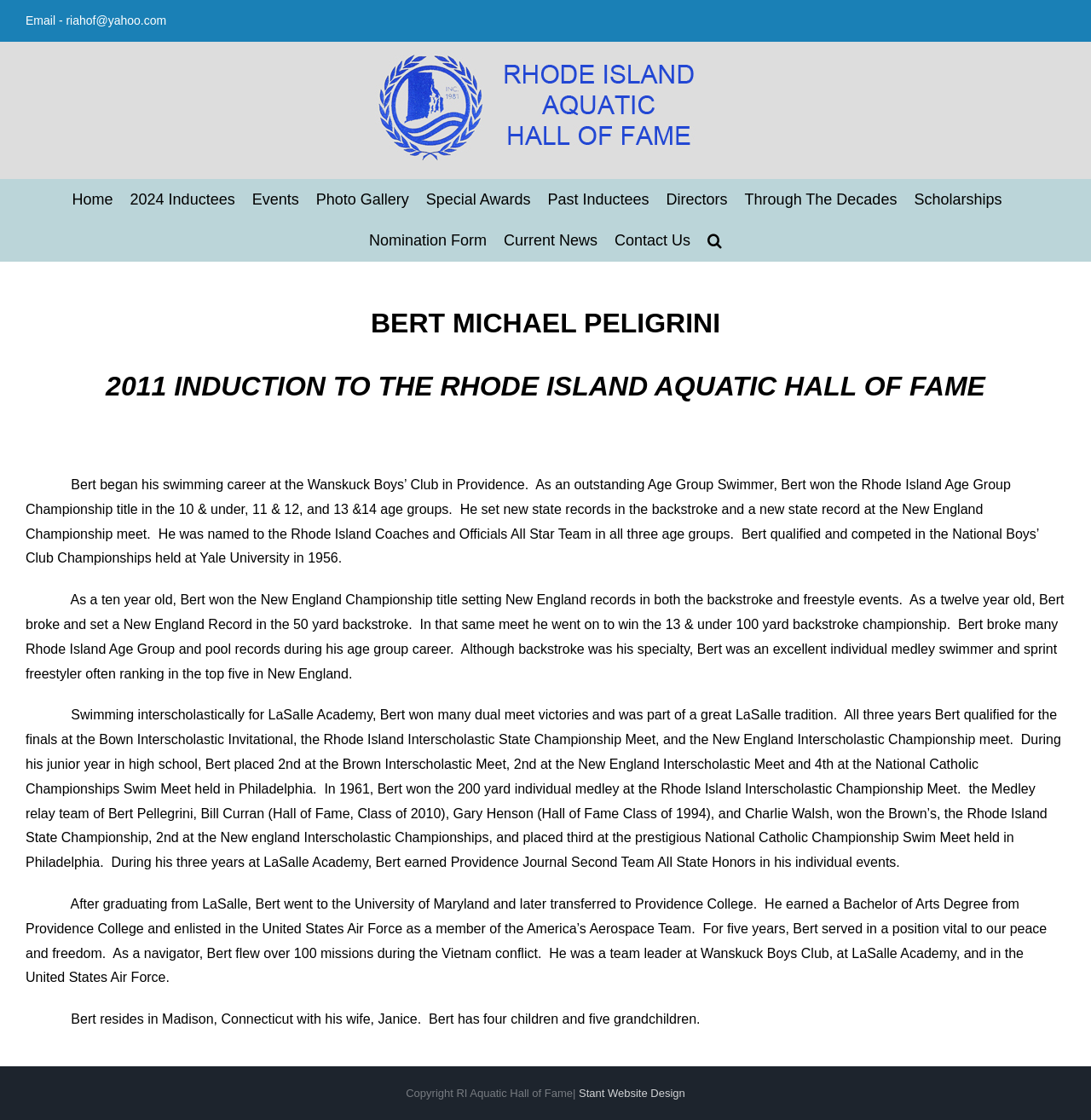Identify the bounding box coordinates of the clickable region required to complete the instruction: "Click the Web Hosting link". The coordinates should be given as four float numbers within the range of 0 and 1, i.e., [left, top, right, bottom].

None